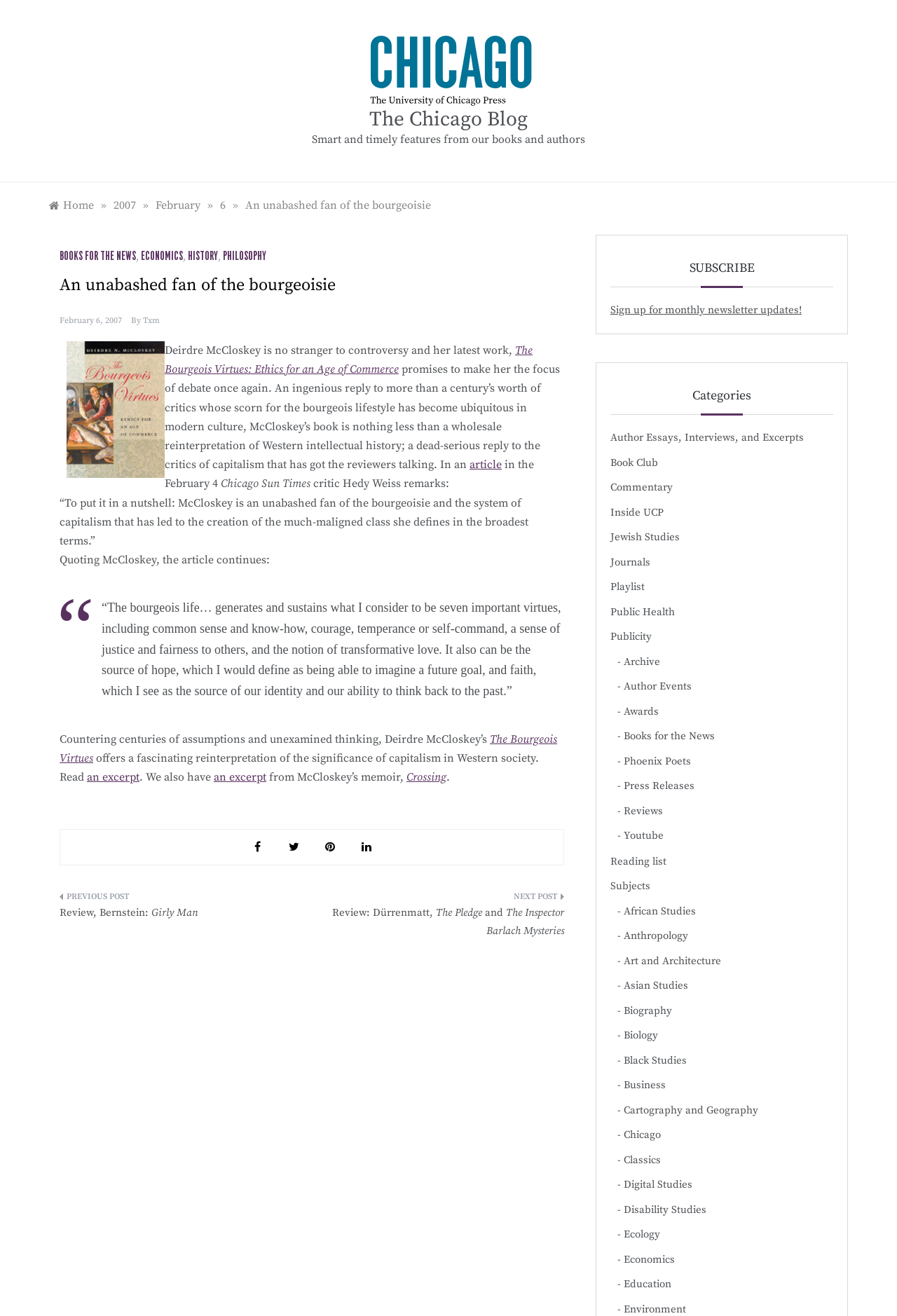Determine the bounding box coordinates of the clickable element to complete this instruction: "Click on the 'Bike Accessories' link". Provide the coordinates in the format of four float numbers between 0 and 1, [left, top, right, bottom].

None